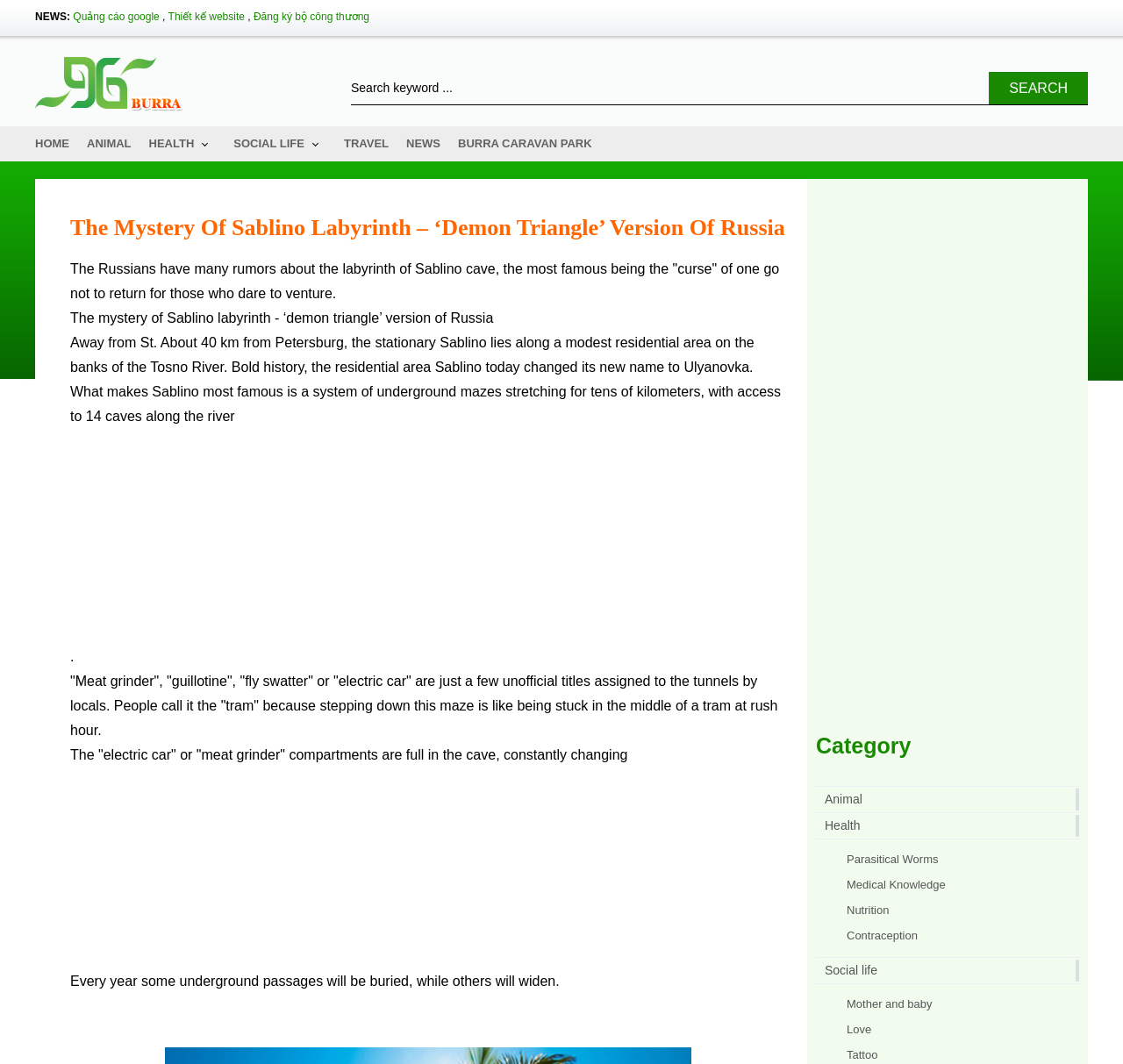Please determine the heading text of this webpage.

The Mystery Of Sablino Labyrinth – ‘Demon Triangle’ Version Of Russia